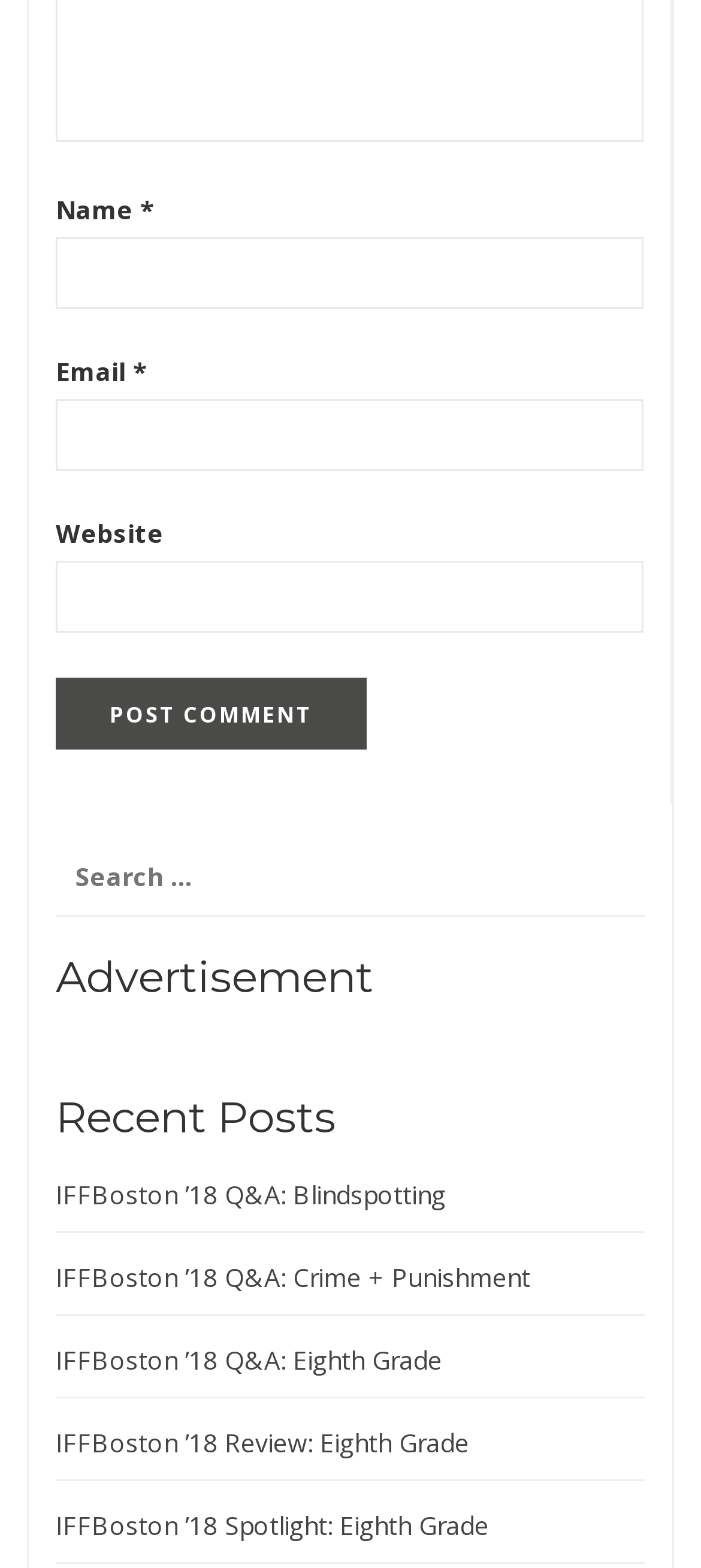Determine the bounding box coordinates of the clickable region to carry out the instruction: "Read the recent post about Blindspotting".

[0.079, 0.751, 0.636, 0.773]